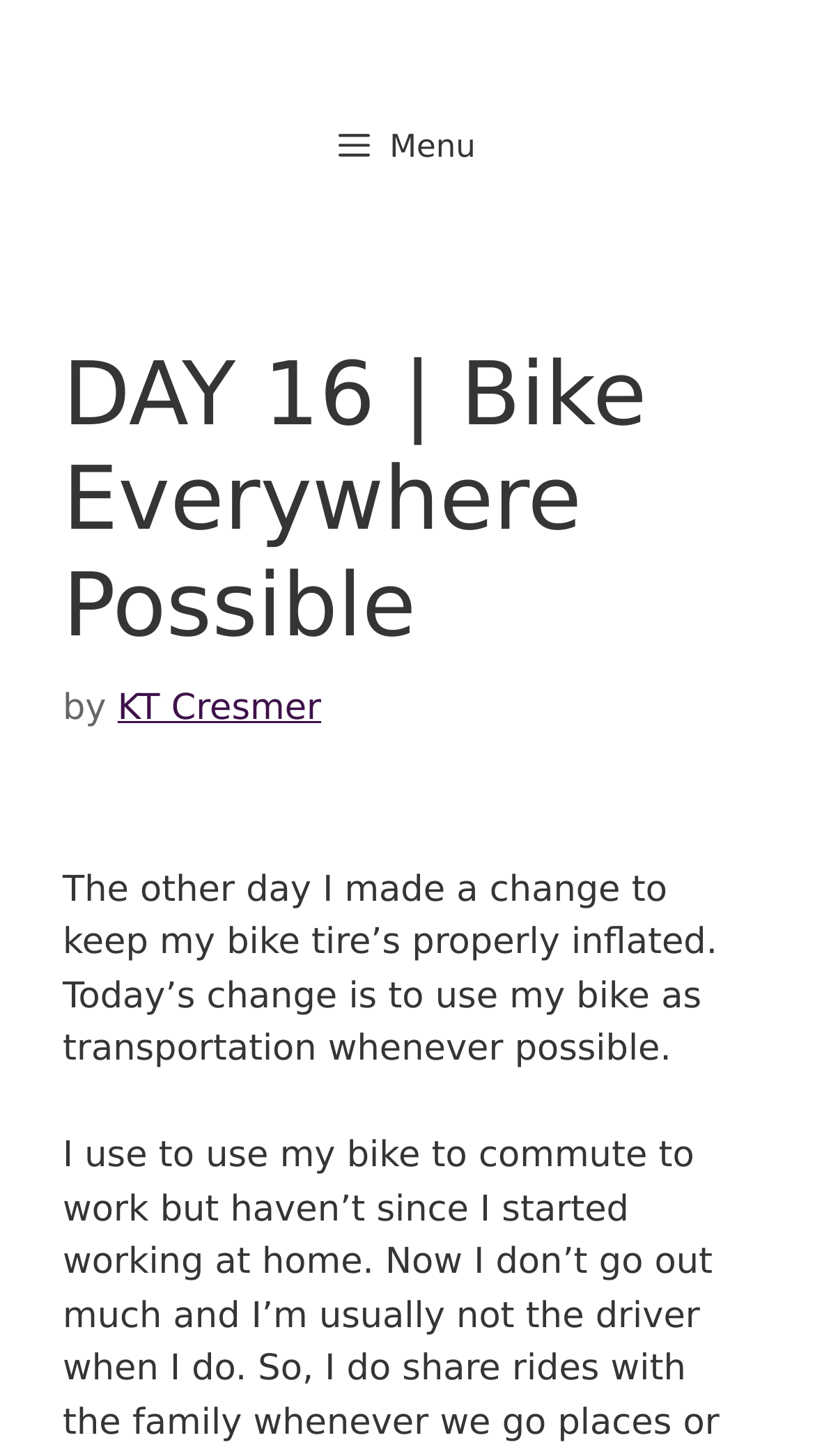Based on the image, provide a detailed and complete answer to the question: 
What is the author of the article?

The author of the article can be found by looking at the text 'by' followed by the author's name, which is 'KT Cresmer', located below the main heading.